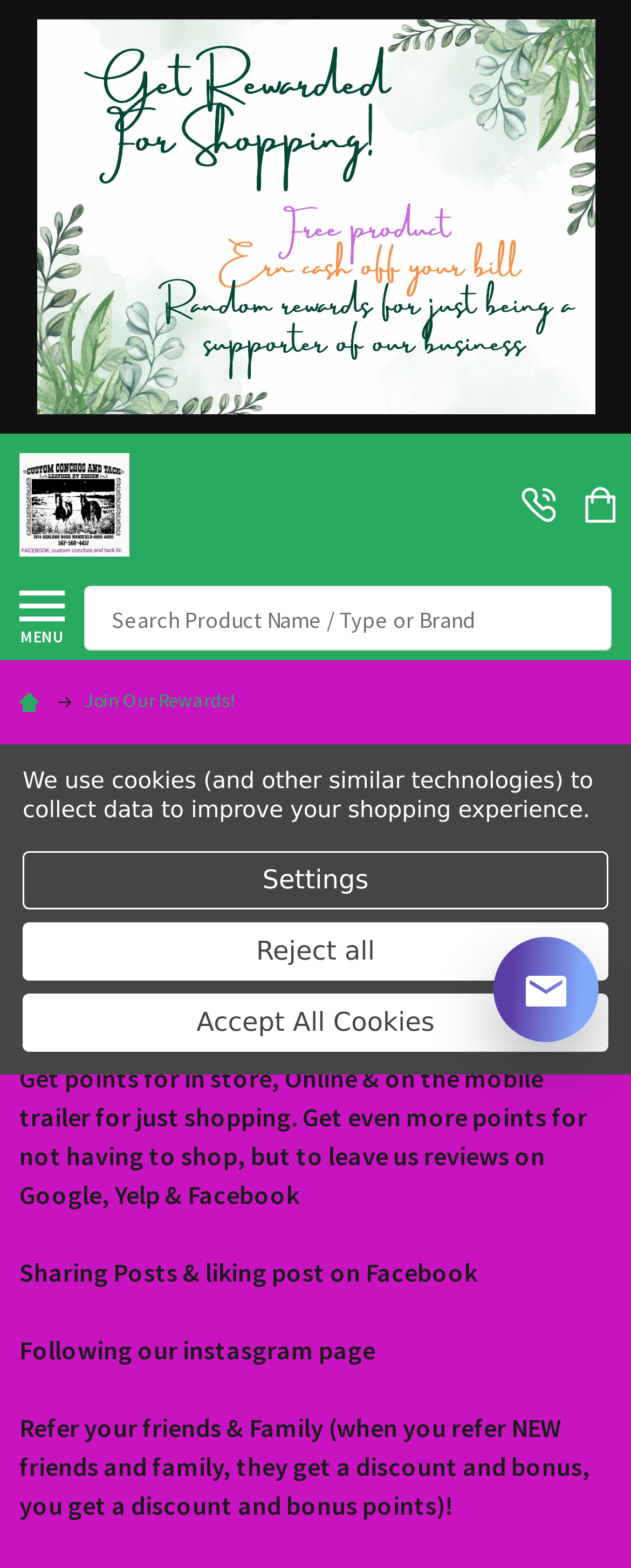Locate the bounding box coordinates of the clickable region necessary to complete the following instruction: "Search for something". Provide the coordinates in the format of four float numbers between 0 and 1, i.e., [left, top, right, bottom].

[0.133, 0.373, 0.969, 0.415]